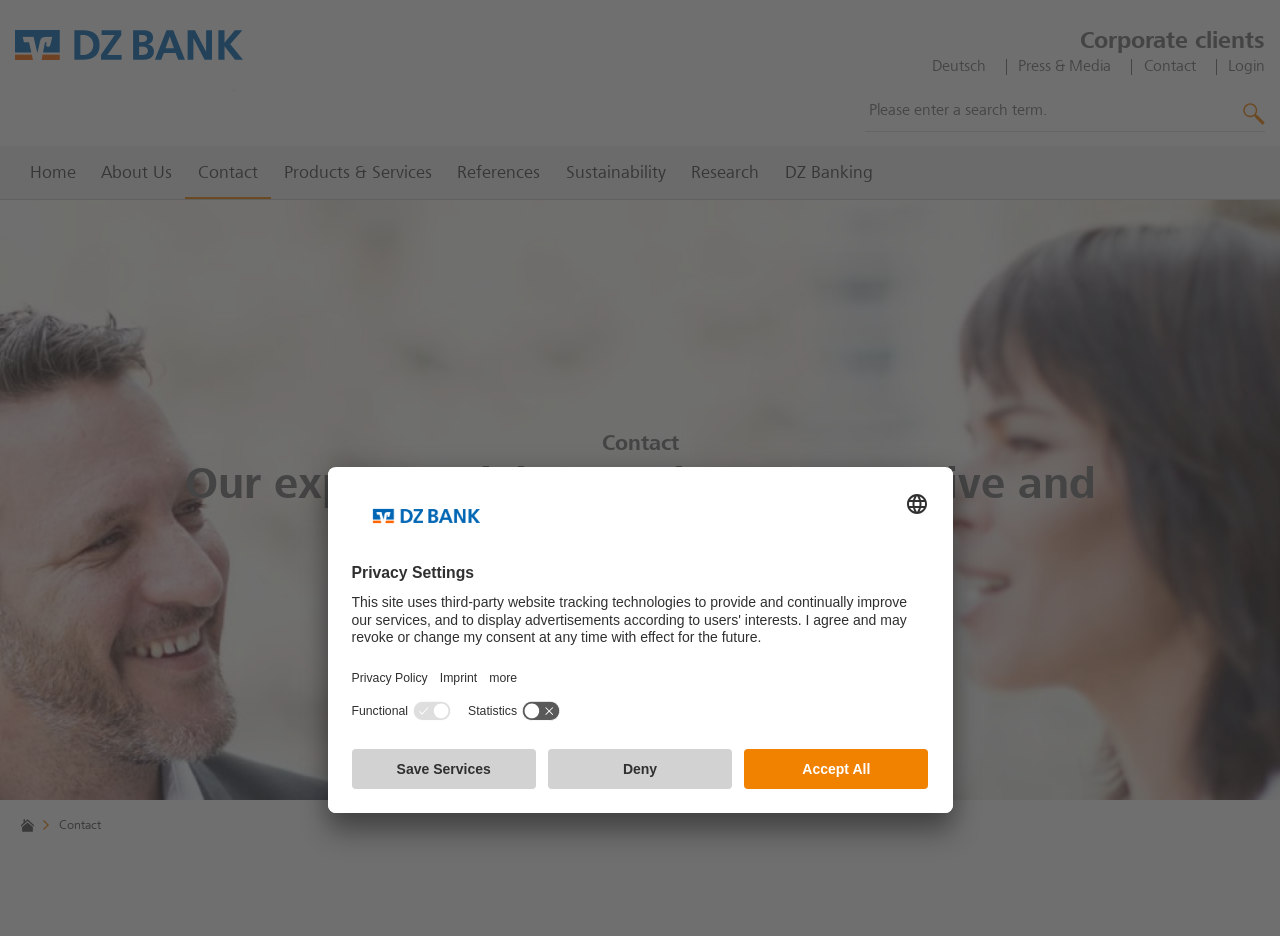Determine the bounding box coordinates of the region I should click to achieve the following instruction: "Login to the system". Ensure the bounding box coordinates are four float numbers between 0 and 1, i.e., [left, top, right, bottom].

[0.95, 0.063, 0.988, 0.08]